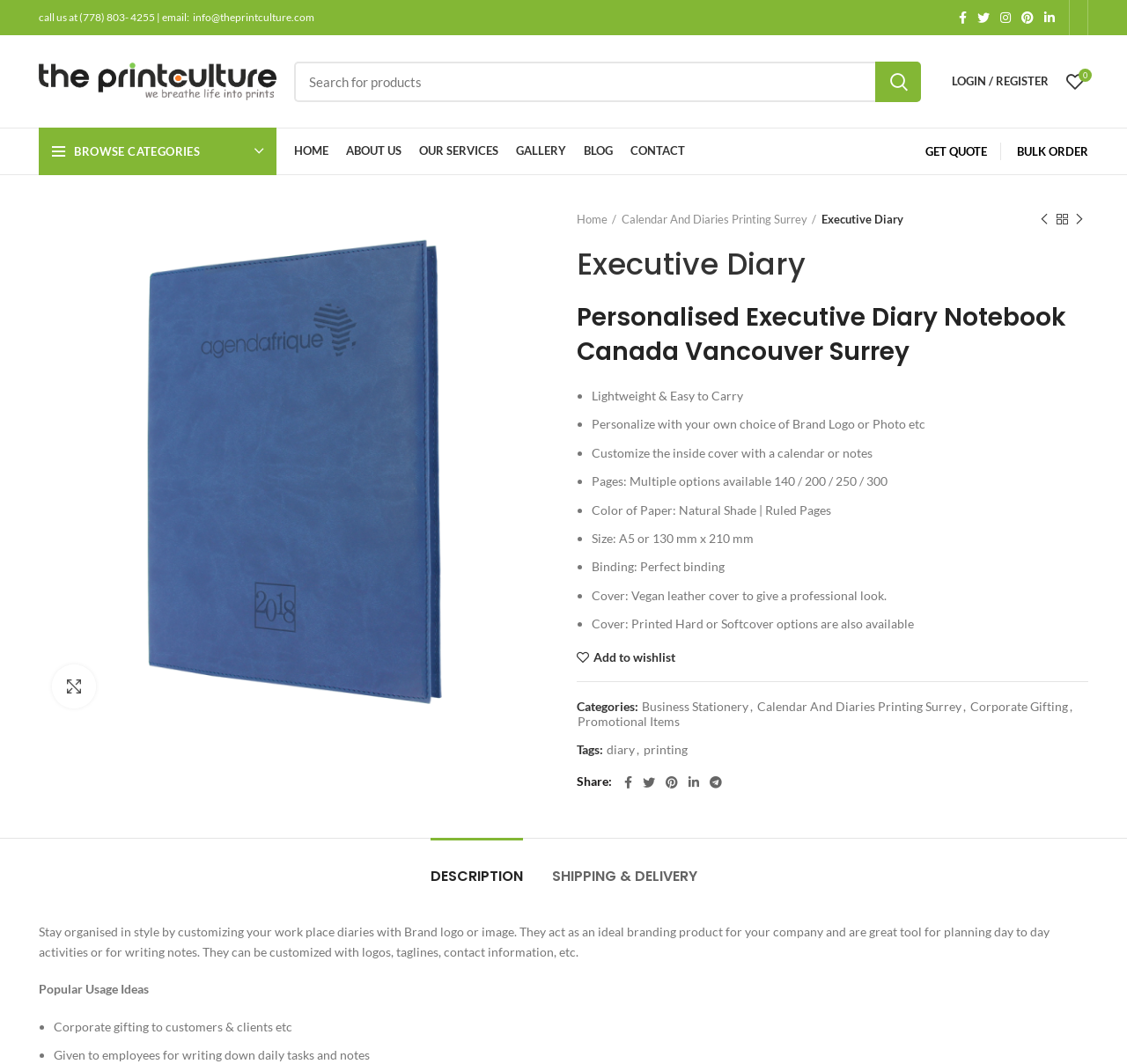Locate the bounding box coordinates for the element described below: "aria-label="Linkedin social link"". The coordinates must be four float values between 0 and 1, formatted as [left, top, right, bottom].

[0.922, 0.006, 0.941, 0.027]